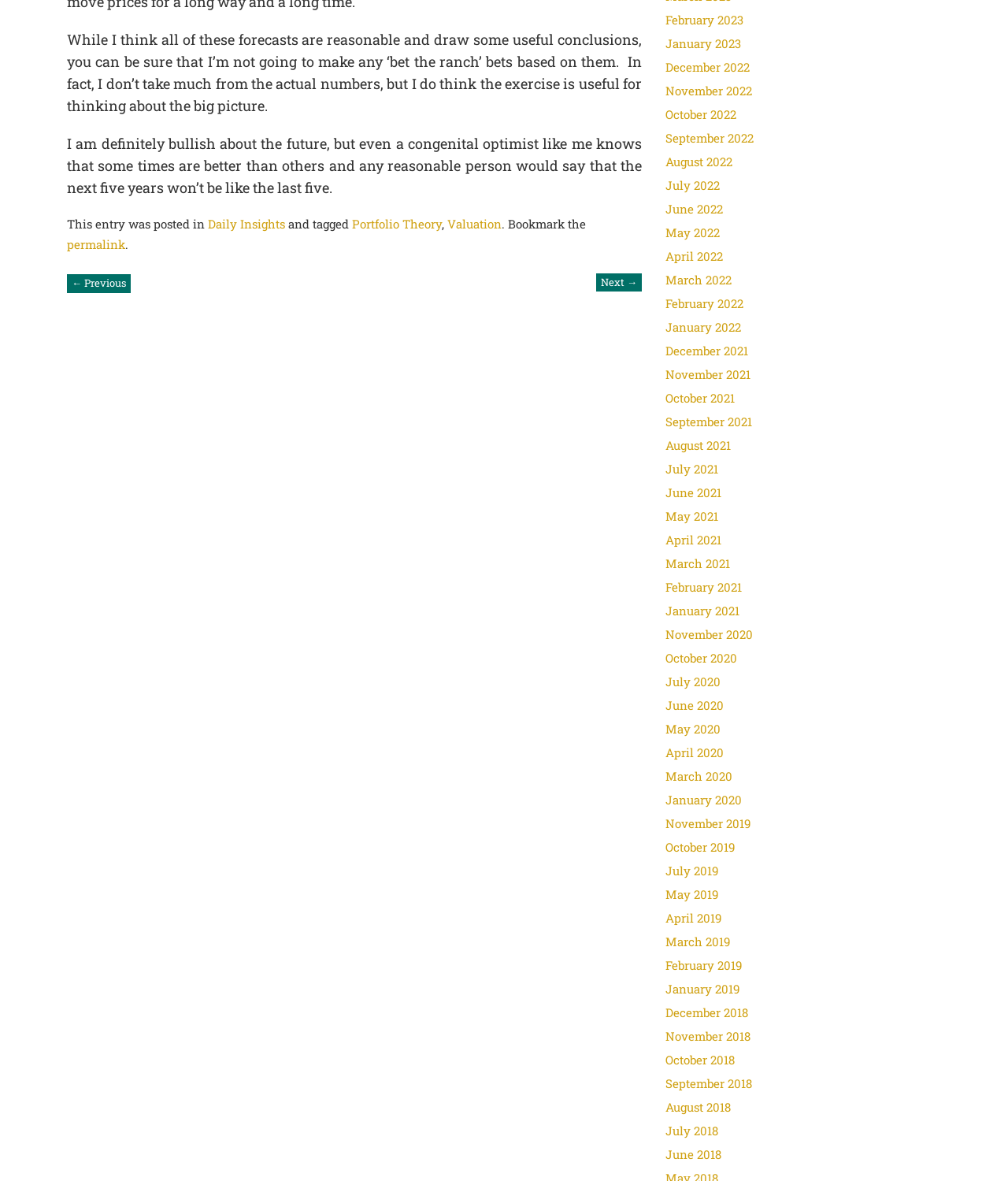Locate the bounding box coordinates of the element you need to click to accomplish the task described by this instruction: "Click on the 'Portfolio Theory' link".

[0.349, 0.183, 0.438, 0.196]